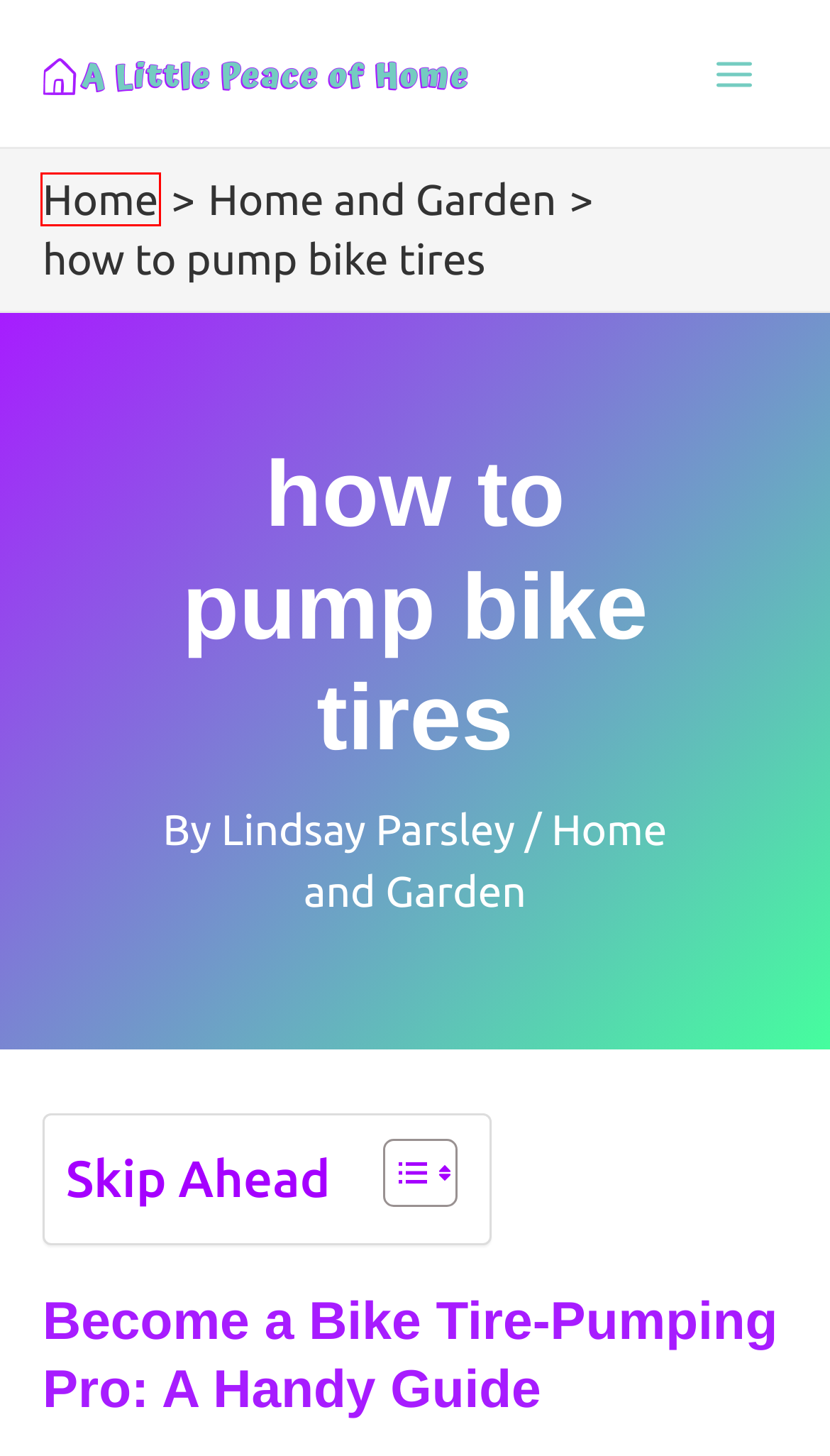Take a look at the provided webpage screenshot featuring a red bounding box around an element. Select the most appropriate webpage description for the page that loads after clicking on the element inside the red bounding box. Here are the candidates:
A. Home and Garden Archives
B. A Little Peace of Home - Make Your House a Home
C. how to insulate windows for sound
D. Game Room Archives
E. Lindsay Parsley - A Little Peace of Home
F. Bedroom Archives
G. for the love of kitchens devol magnolia network
H. Dyson DC35 Vacuum vs DC44

B